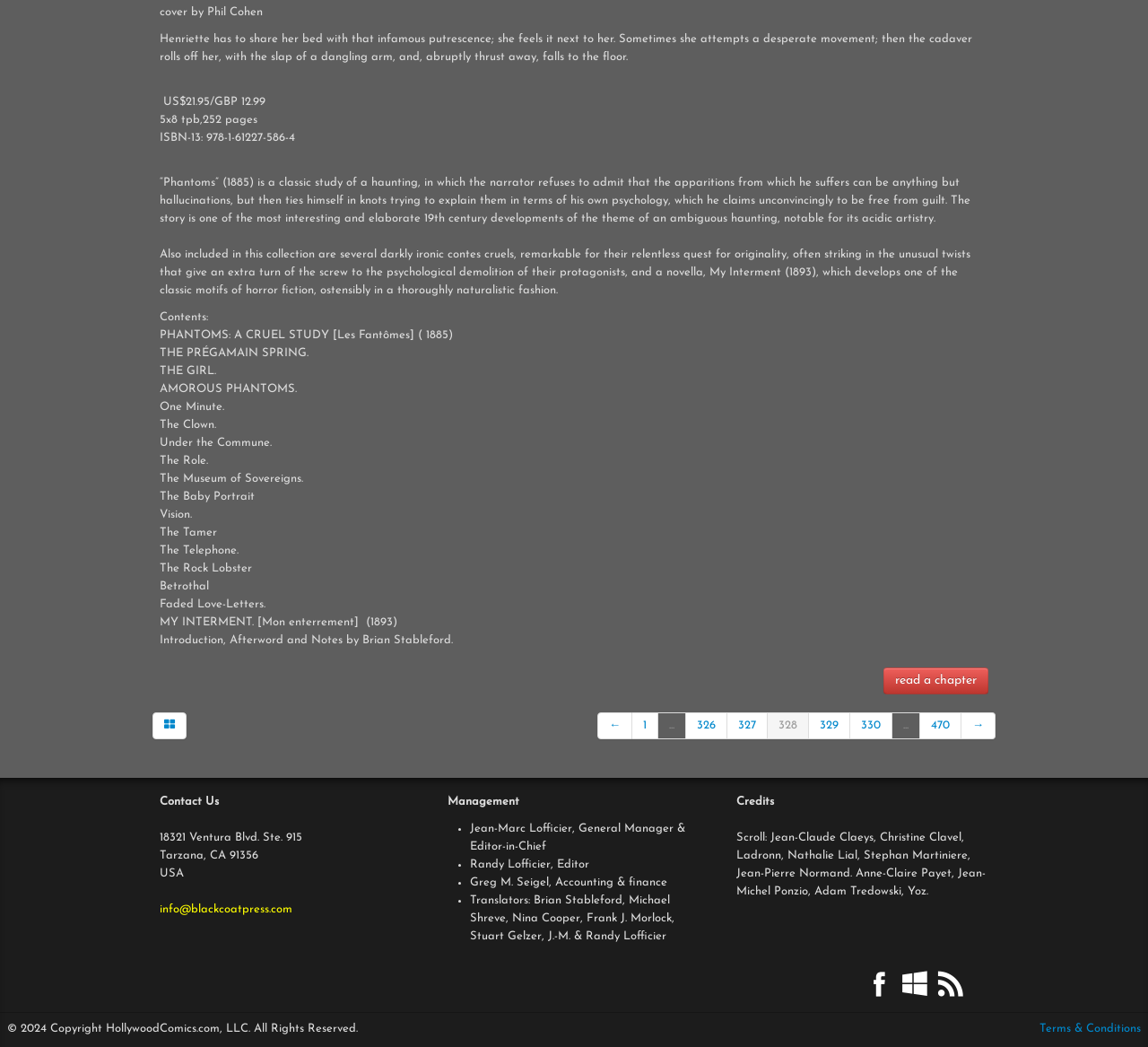Given the following UI element description: "info@blackcoatpress.com", find the bounding box coordinates in the webpage screenshot.

[0.139, 0.863, 0.255, 0.874]